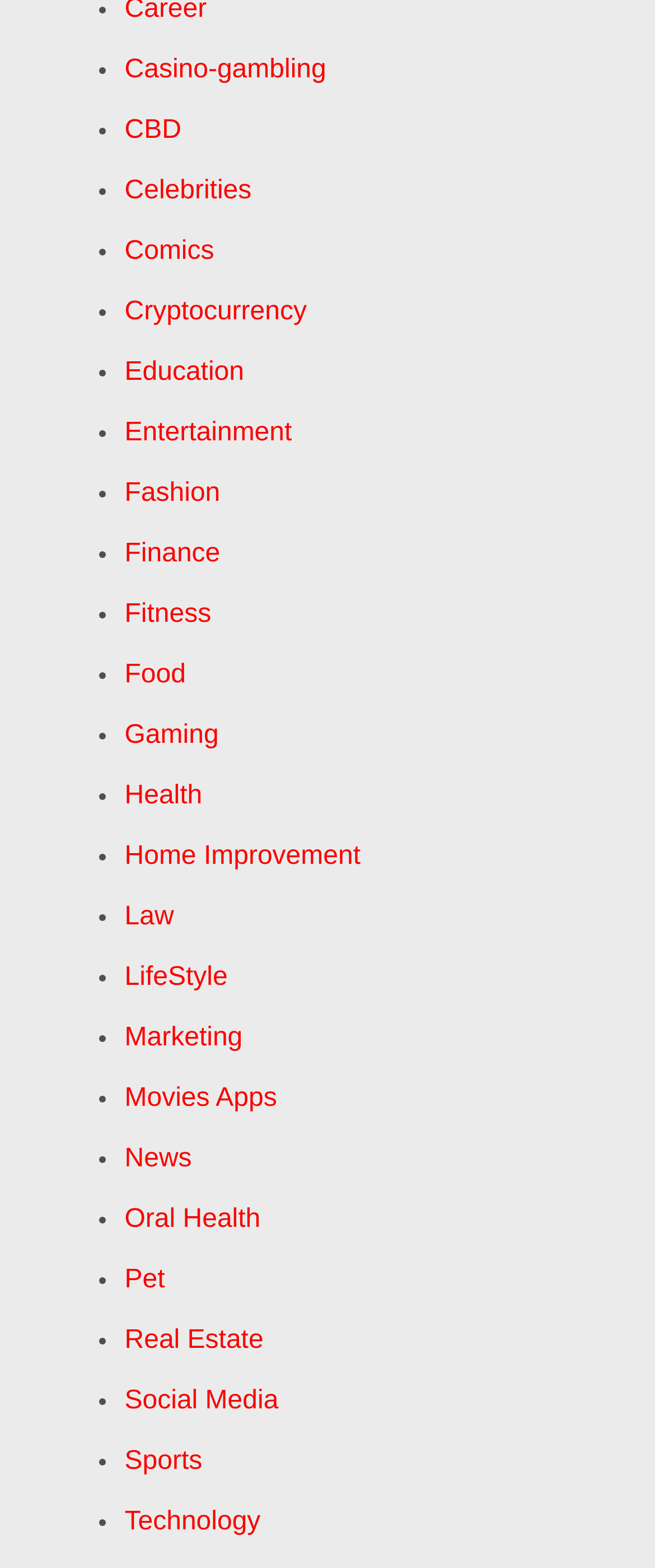Determine the bounding box coordinates for the HTML element mentioned in the following description: "Sports". The coordinates should be a list of four floats ranging from 0 to 1, represented as [left, top, right, bottom].

[0.19, 0.923, 0.309, 0.941]